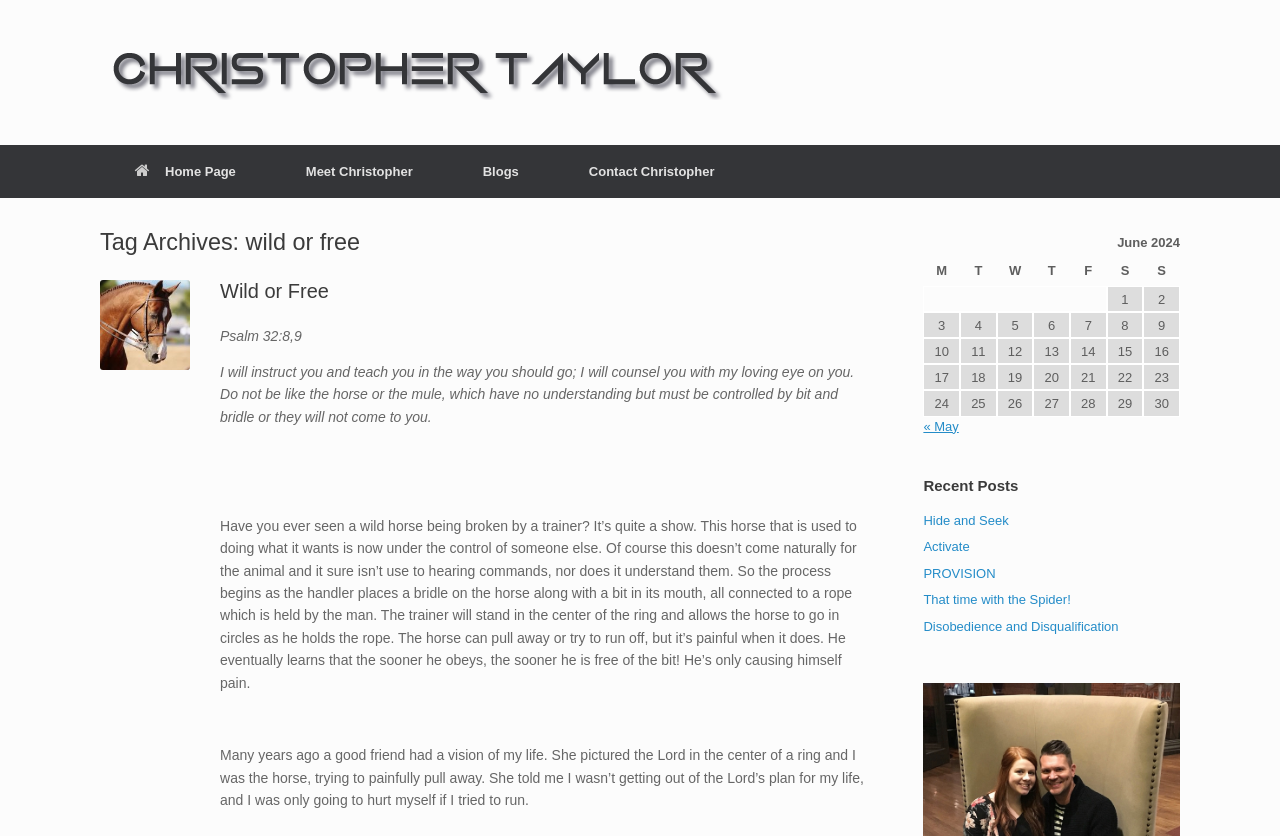Identify the bounding box coordinates of the region that should be clicked to execute the following instruction: "Check the 'Recent Posts' section".

[0.721, 0.569, 0.922, 0.593]